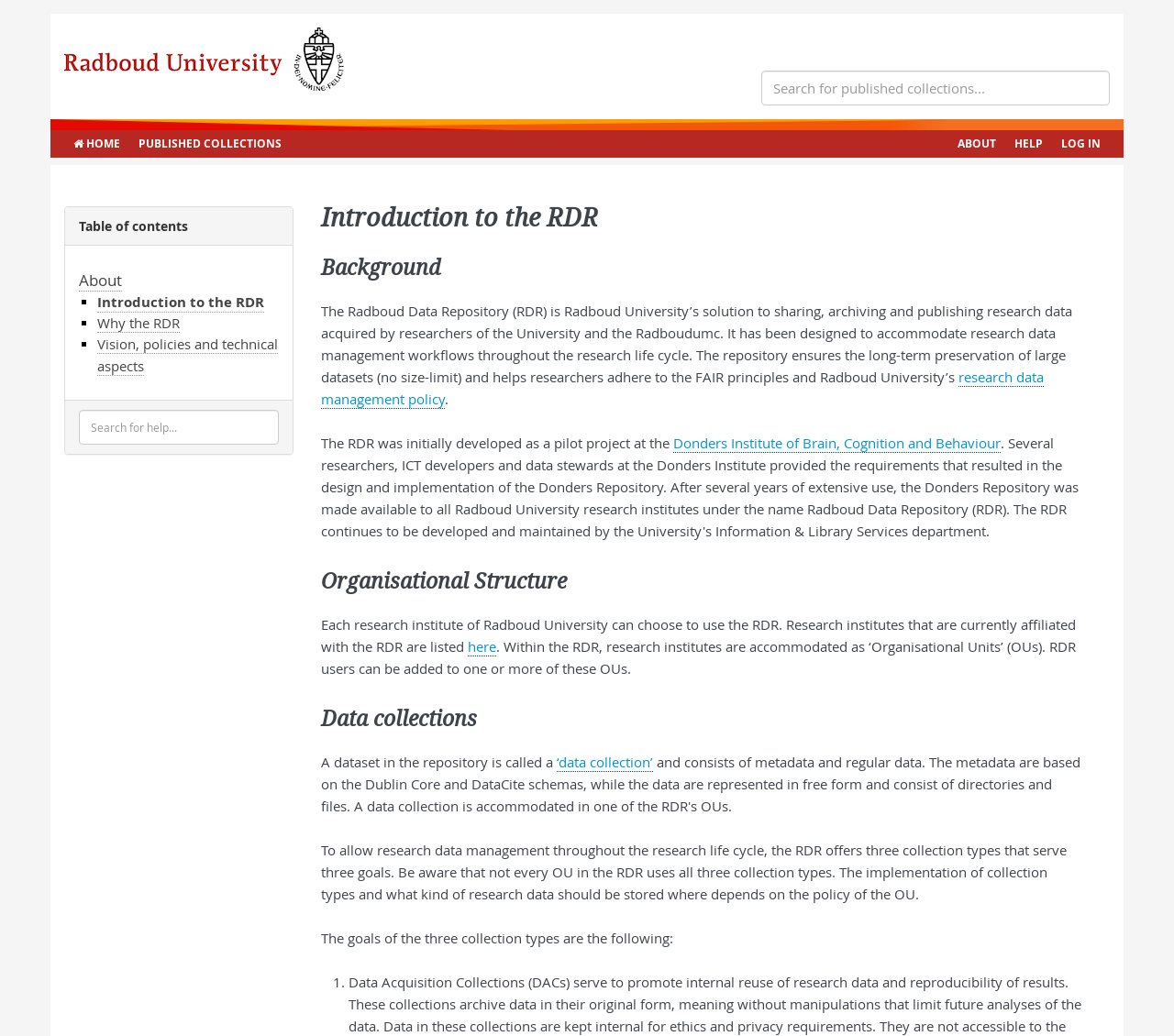Locate the bounding box coordinates of the element you need to click to accomplish the task described by this instruction: "Read the previous post".

None